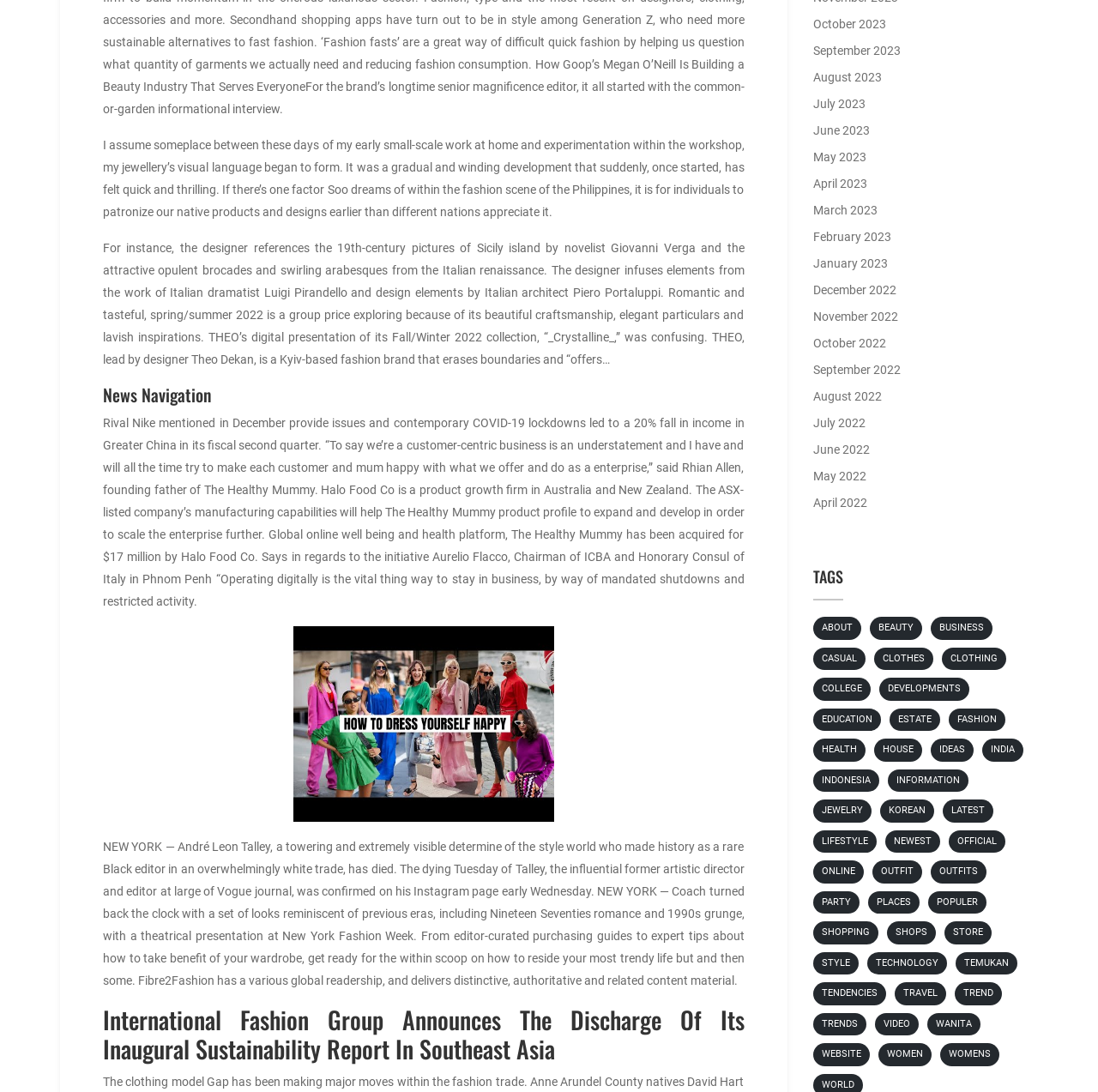What is the name of the healthy living platform acquired by Halo Food Co?
Answer the question with a single word or phrase by looking at the picture.

The Healthy Mummy